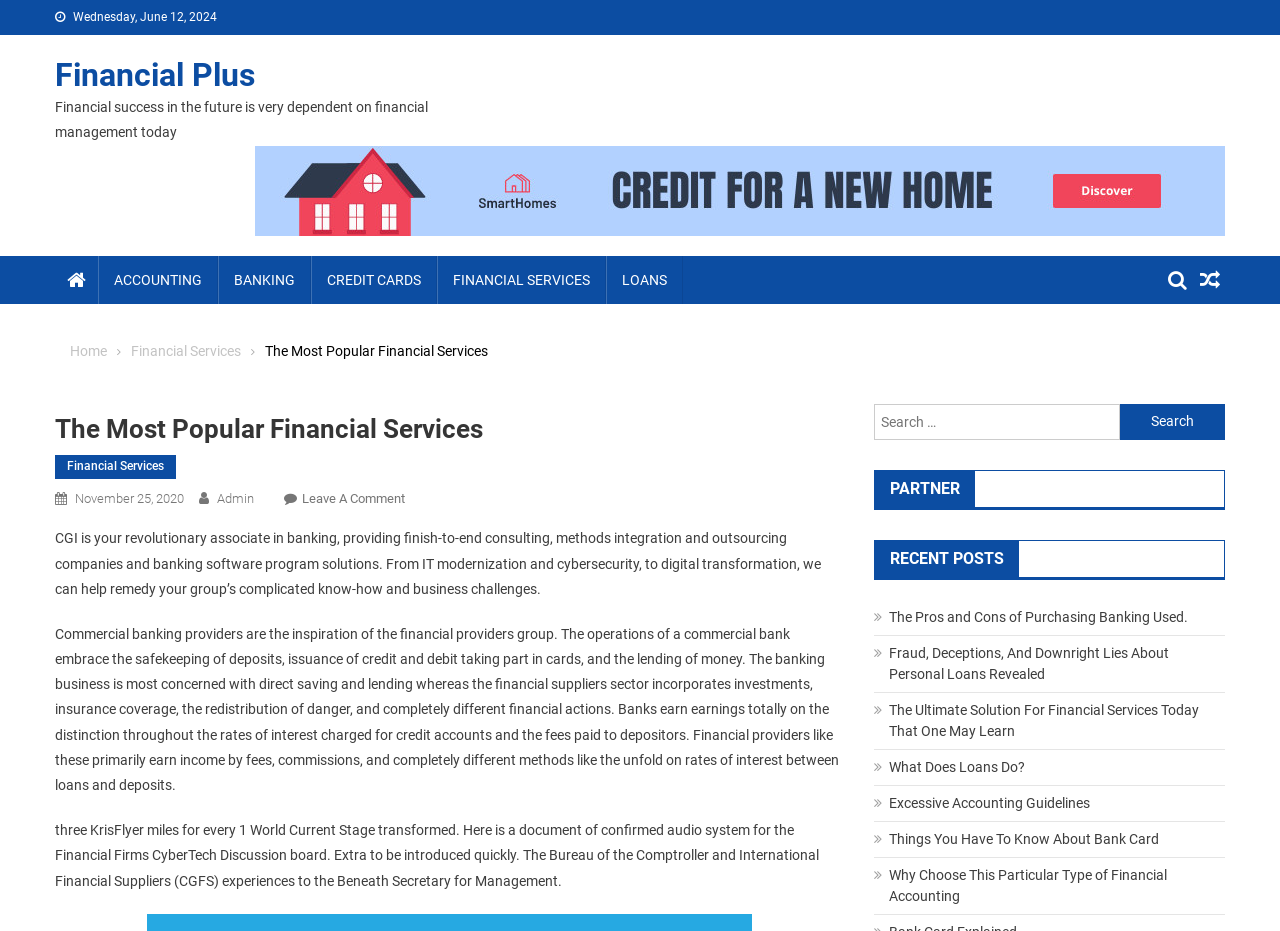Please identify the bounding box coordinates of the element on the webpage that should be clicked to follow this instruction: "Read 'The Pros and Cons of Purchasing Banking Used'". The bounding box coordinates should be given as four float numbers between 0 and 1, formatted as [left, top, right, bottom].

[0.695, 0.654, 0.928, 0.671]